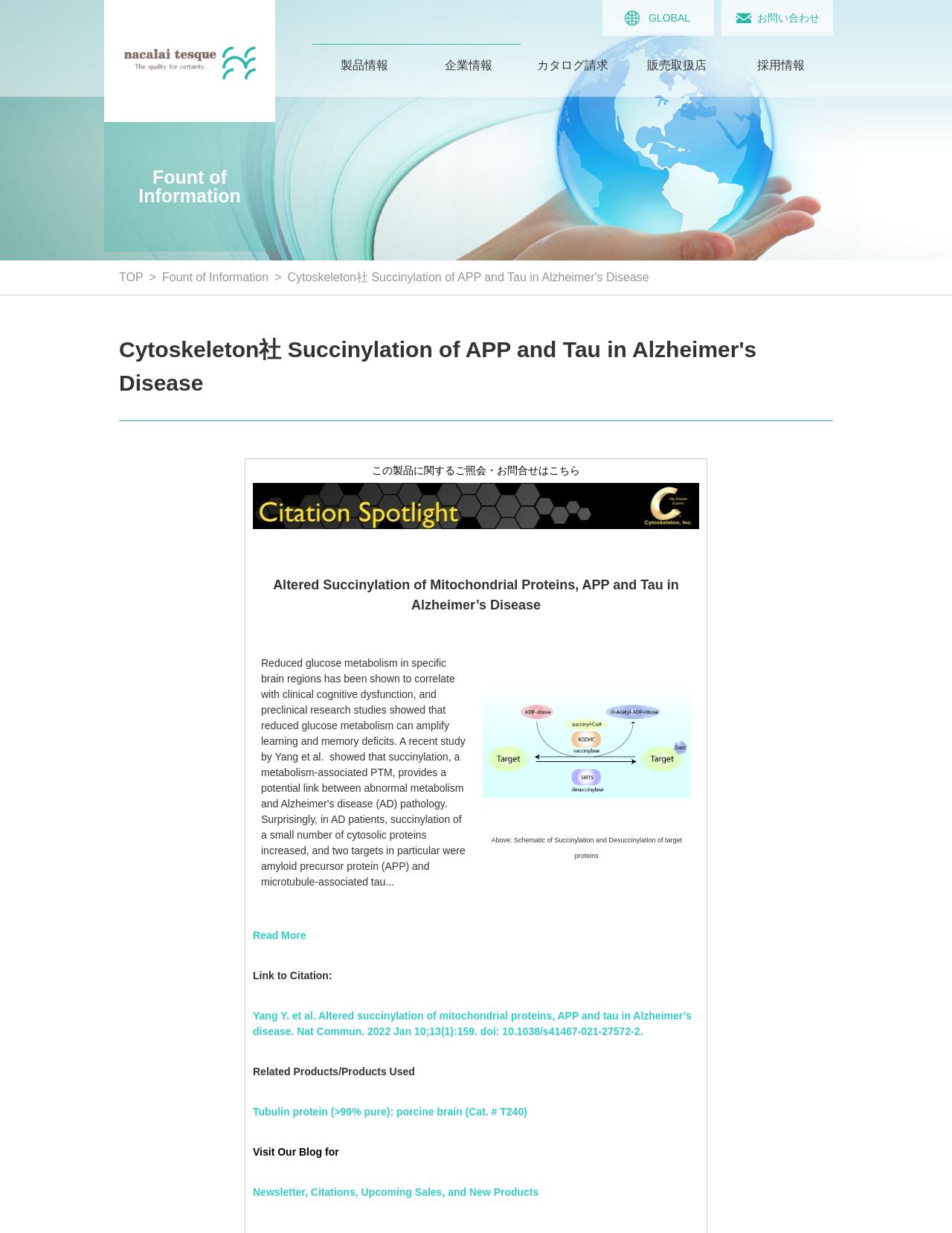Utilize the details in the image to thoroughly answer the following question: What is the purpose of the 'Read More' link?

The purpose of the 'Read More' link is to allow the user to read more about the article, which is likely a continuation of the current article or a related article.